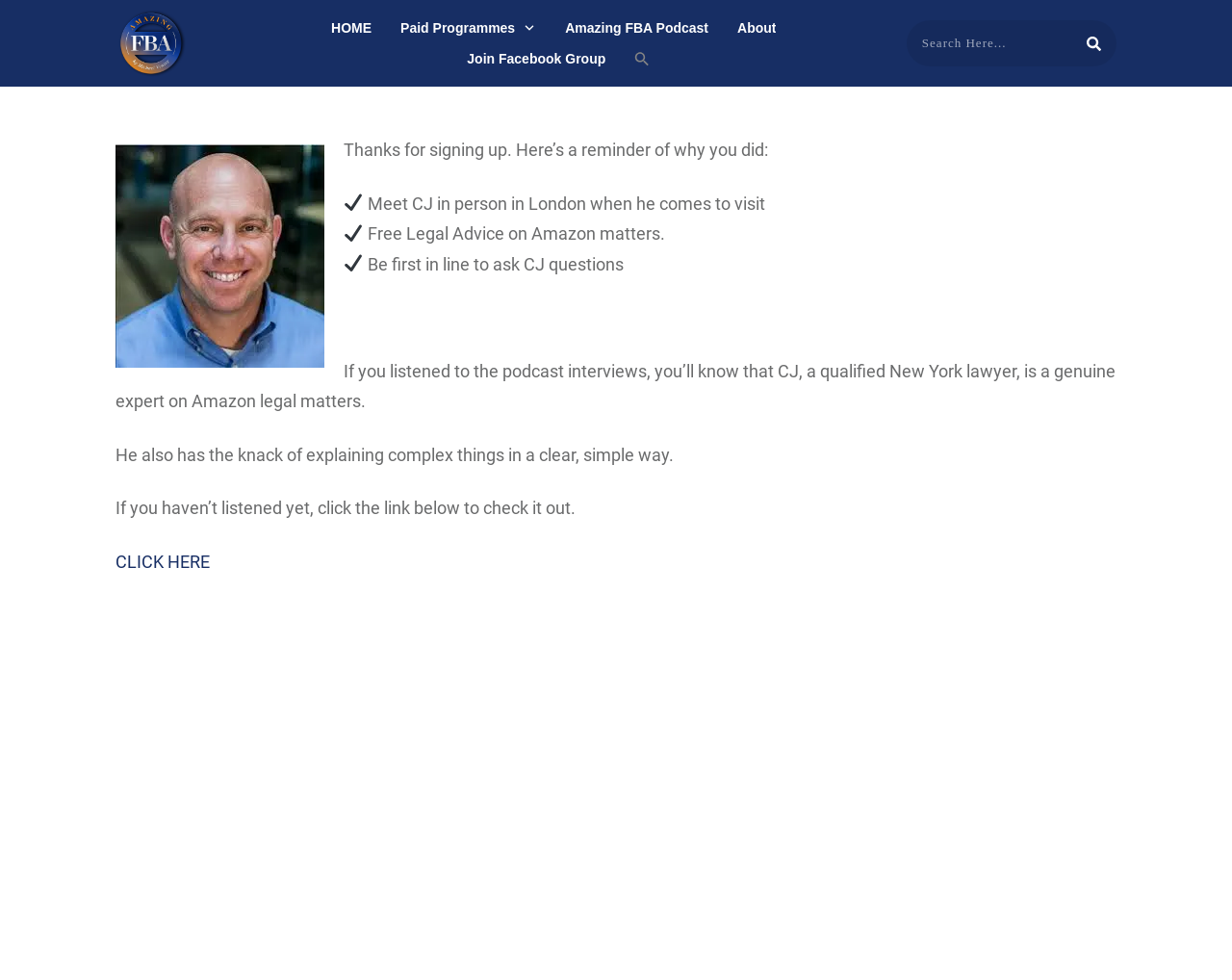Identify the bounding box for the described UI element. Provide the coordinates in (top-left x, top-left y, bottom-right x, bottom-right y) format with values ranging from 0 to 1: HOME

[0.269, 0.015, 0.302, 0.042]